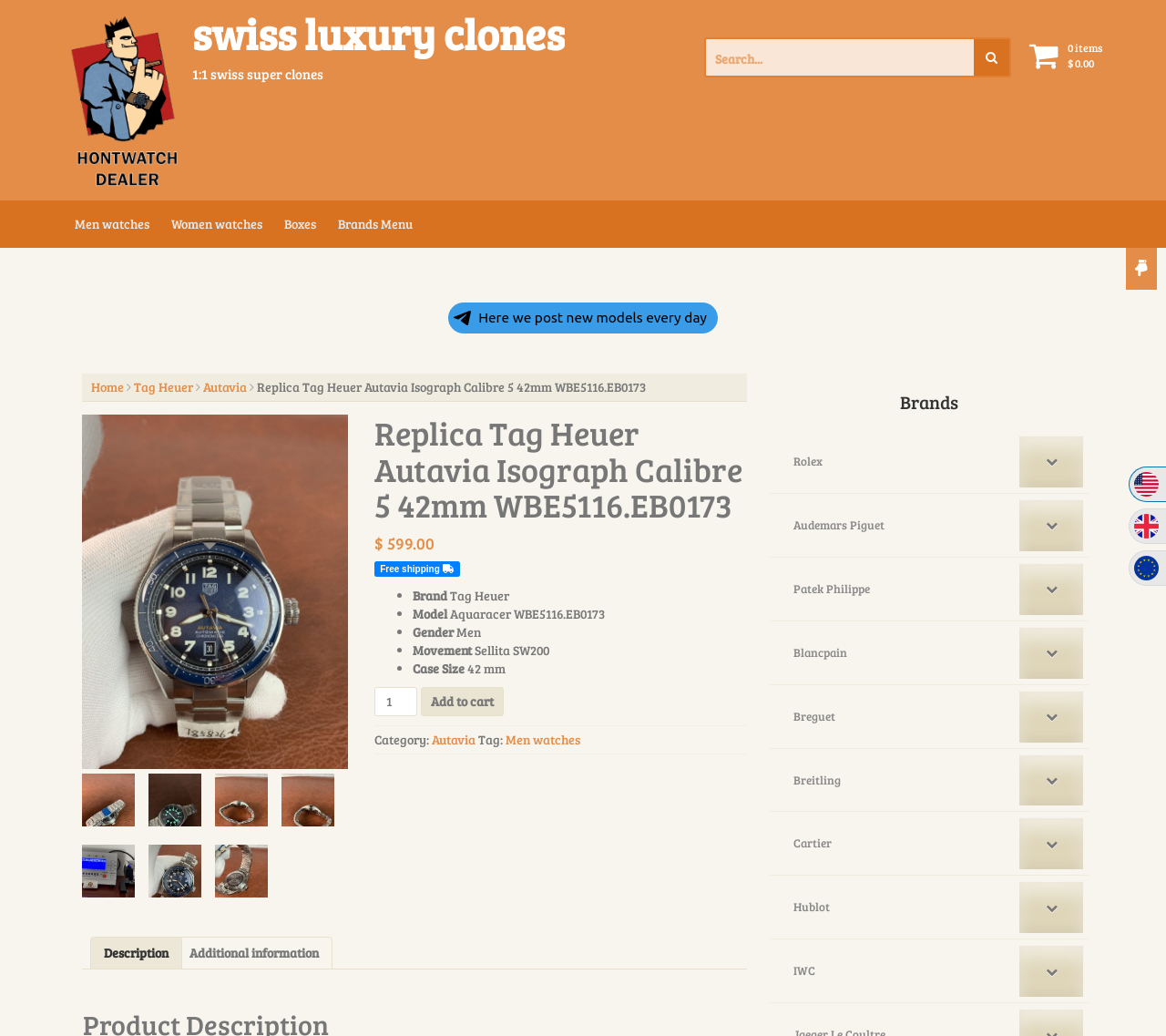Could you determine the bounding box coordinates of the clickable element to complete the instruction: "View Tag Heuer brand"? Provide the coordinates as four float numbers between 0 and 1, i.e., [left, top, right, bottom].

[0.115, 0.365, 0.166, 0.382]